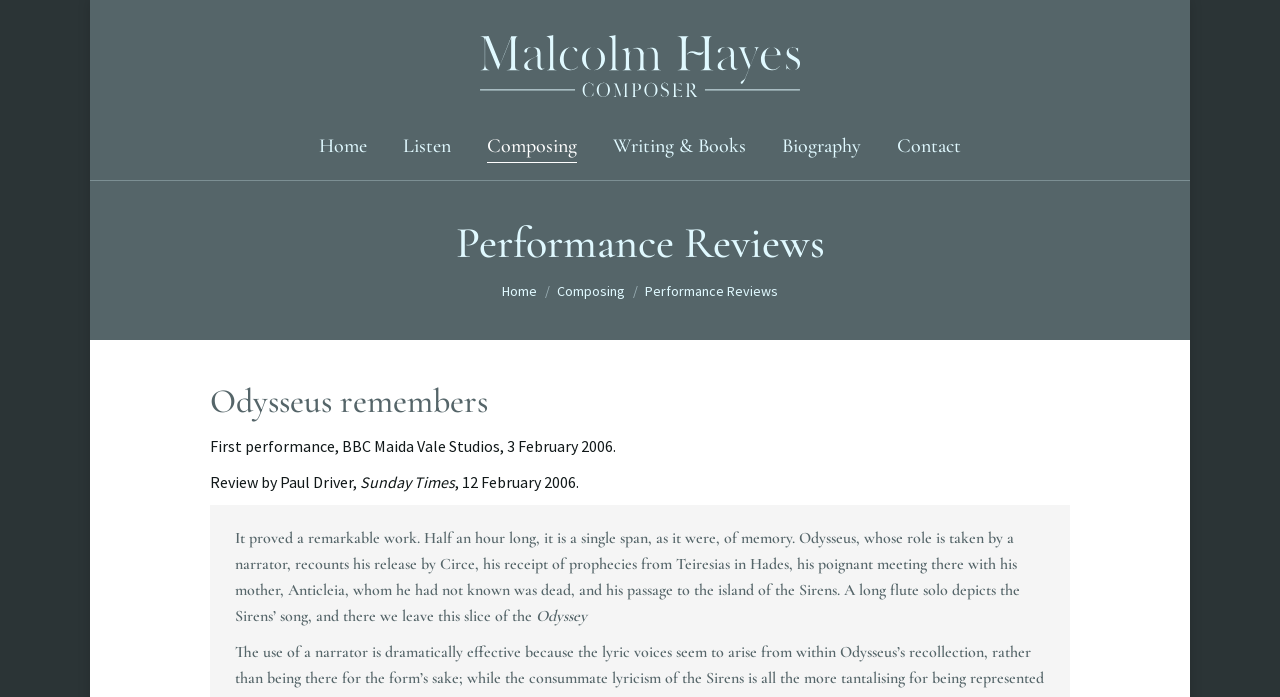Locate the bounding box coordinates of the area to click to fulfill this instruction: "Contact Malcolm Hayes". The bounding box should be presented as four float numbers between 0 and 1, in the order [left, top, right, bottom].

[0.698, 0.186, 0.754, 0.232]